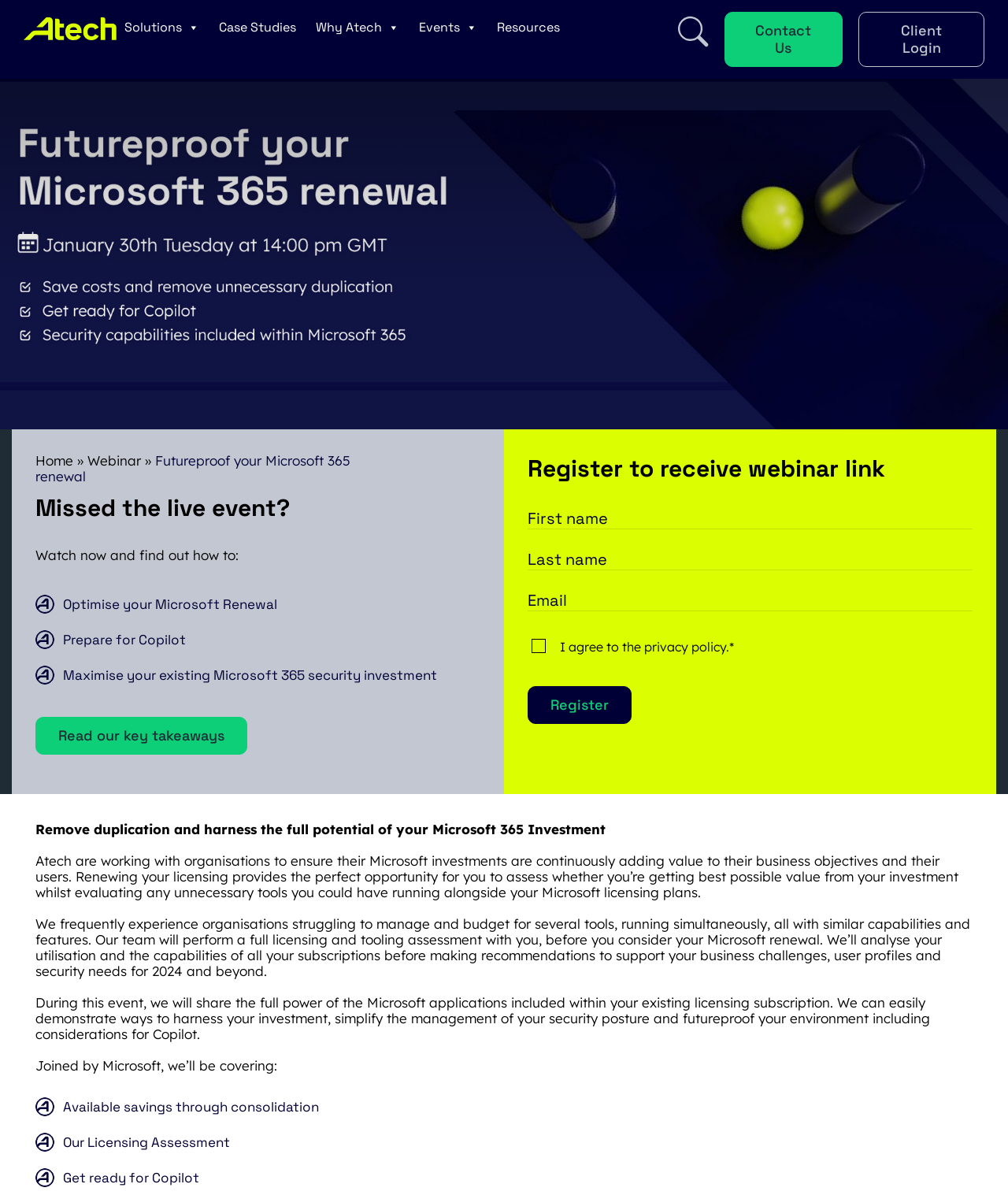Identify the bounding box coordinates of the clickable region required to complete the instruction: "Click on the 'Atech' link". The coordinates should be given as four float numbers within the range of 0 and 1, i.e., [left, top, right, bottom].

[0.023, 0.027, 0.116, 0.036]